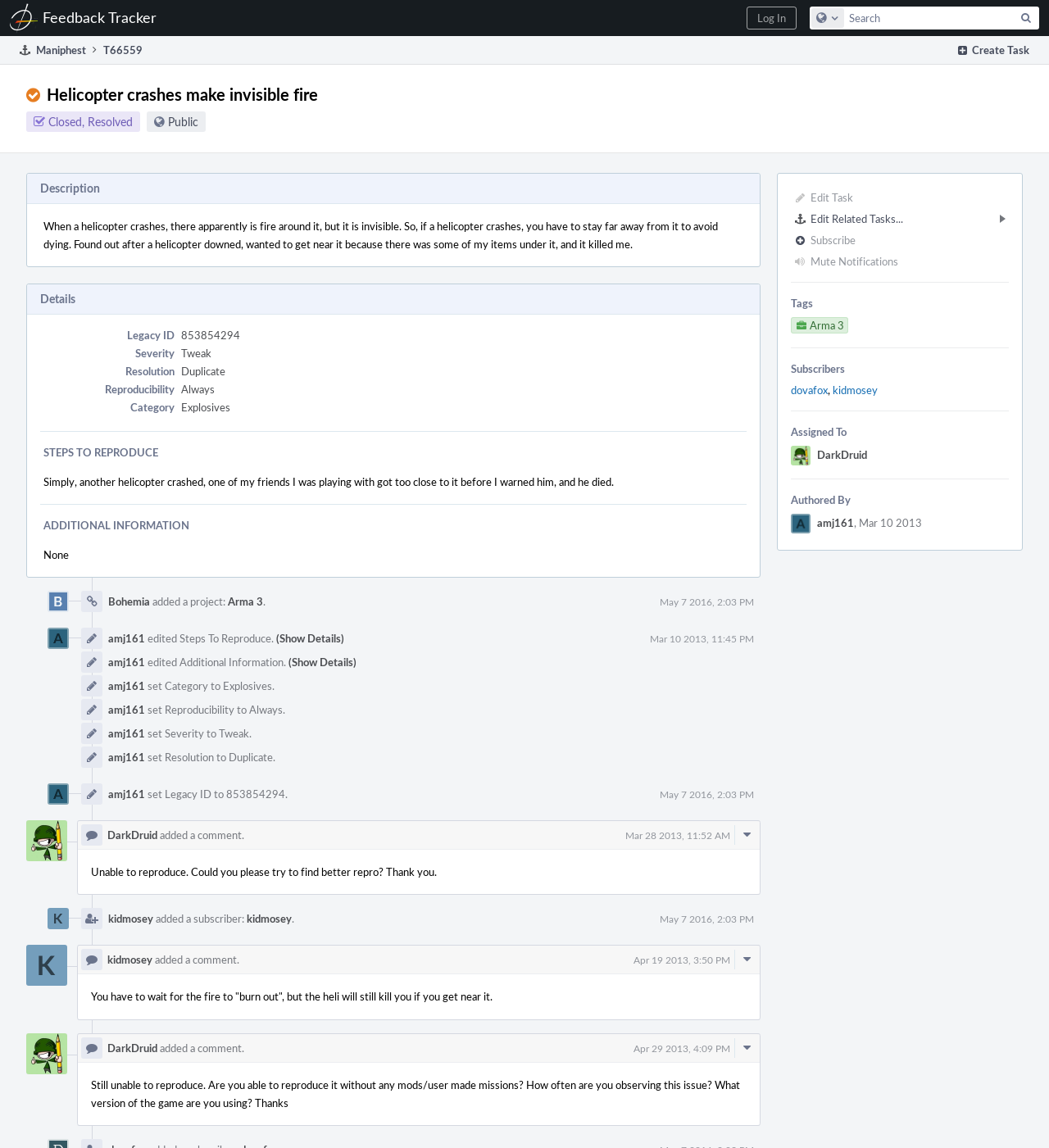Please answer the following question using a single word or phrase: 
What is the resolution of this task?

Duplicate